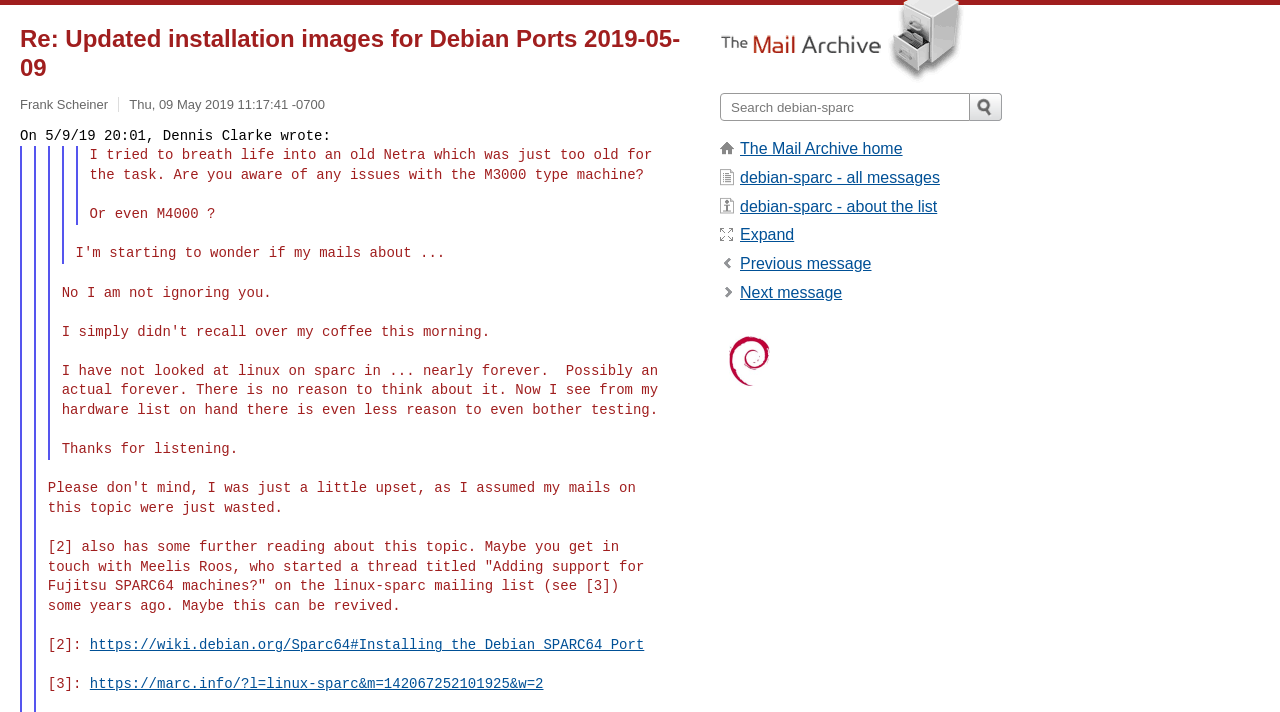Provide an in-depth caption for the elements present on the webpage.

This webpage appears to be an archived email thread discussing Debian Ports installation images. At the top, there is a heading with the title "Re: Updated installation images for Debian Ports 2019-05-09" and a link with the same text. Below the heading, there are links to the sender's name, "Frank Scheiner", and the date and time the email was sent, "Thu, 09 May 2019 11:17:41 -0700".

The main content of the webpage is a blockquote containing the email thread. The email starts with a quote from a previous message, followed by a response from the sender. The response mentions trying to revive a thread about adding support for Fujitsu SPARC64 machines and provides links to relevant resources, including a Debian wiki page and a mailing list thread.

To the right of the email thread, there is a complementary section containing links to related resources, including "The Mail Archive" with an accompanying image, a textbox, and a "Submit" button. Below these elements, there are links to "The Mail Archive home", "debian-sparc - all messages", "debian-sparc - about the list", and other related pages. There are also links to navigate through the email thread, including "Previous message" and "Next message".